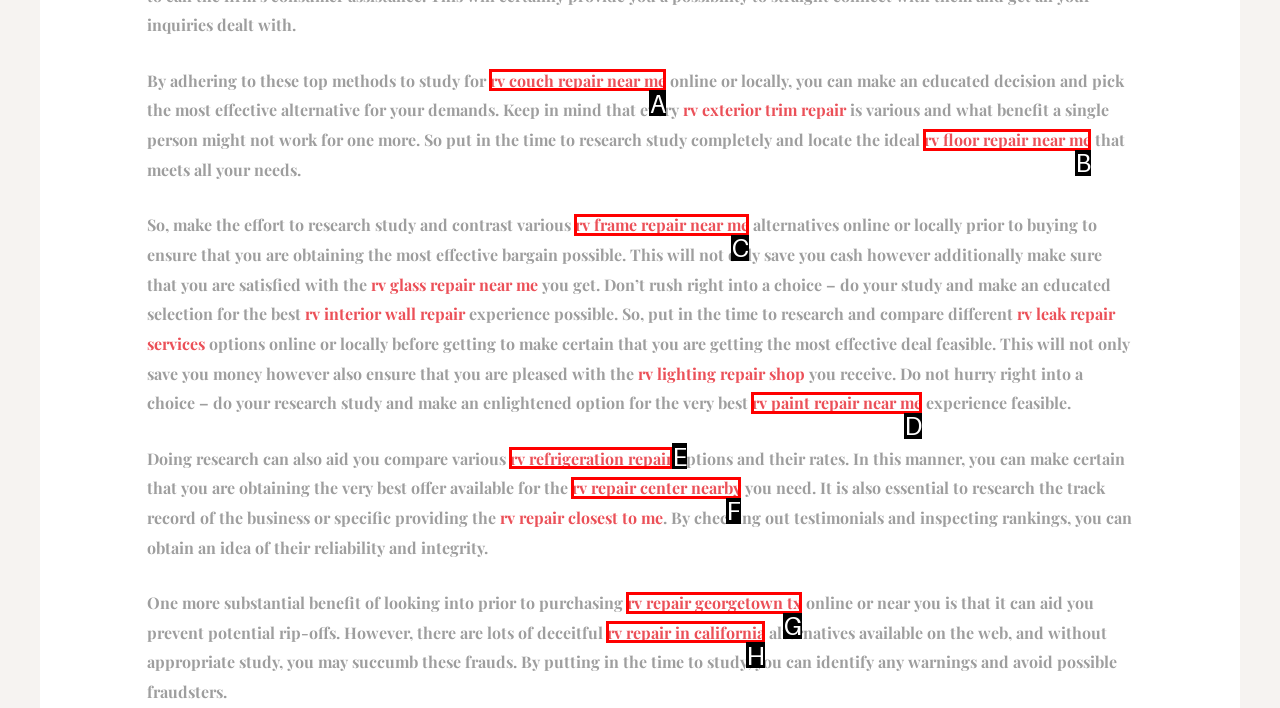Tell me the letter of the HTML element that best matches the description: rv refrigeration repair from the provided options.

E